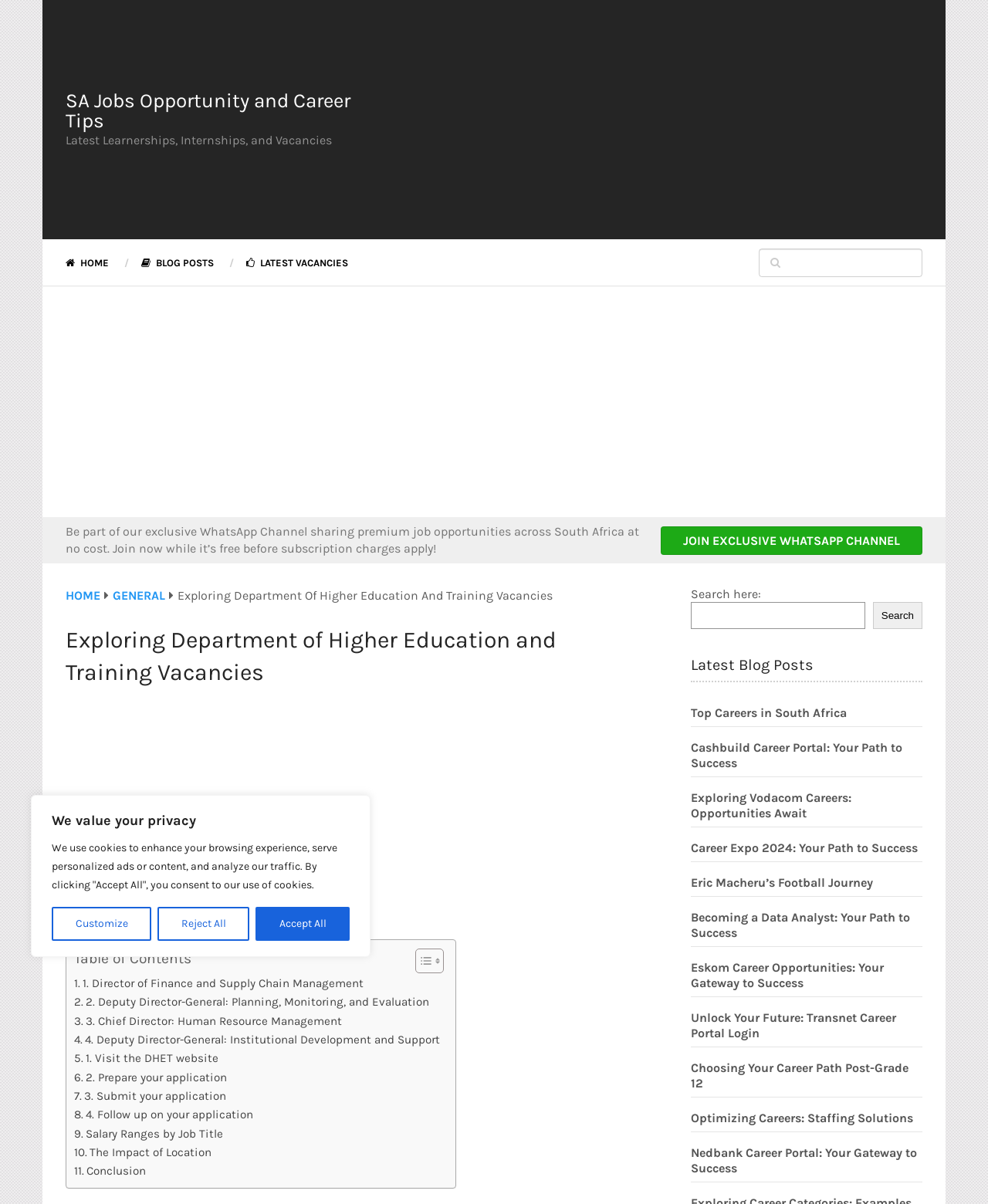Identify the bounding box of the UI element described as follows: "Search". Provide the coordinates as four float numbers in the range of 0 to 1 [left, top, right, bottom].

None